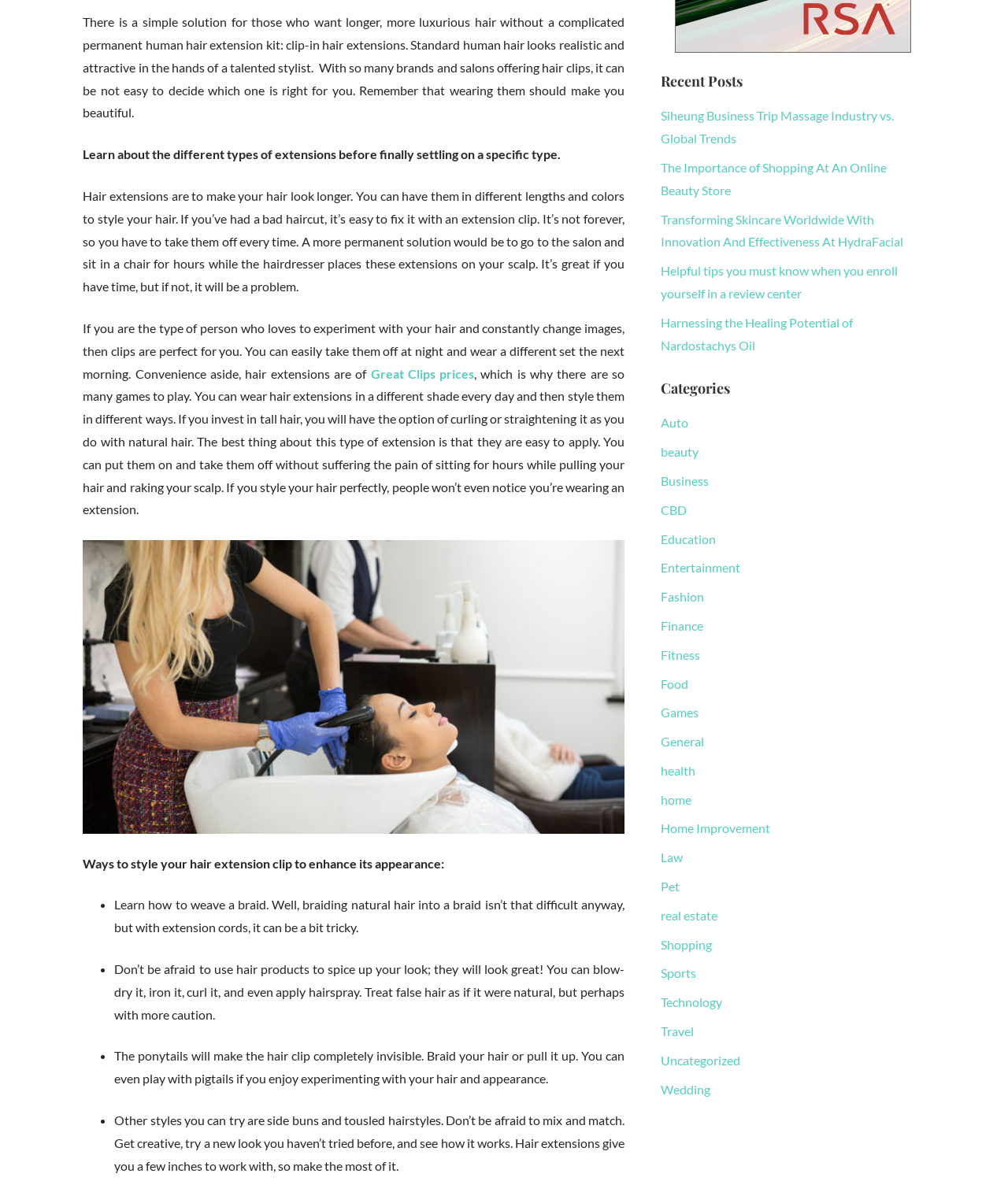Identify the bounding box coordinates of the clickable region to carry out the given instruction: "Read about 'Transforming Skincare Worldwide With Innovation And Effectiveness At HydraFacial'".

[0.655, 0.179, 0.896, 0.211]